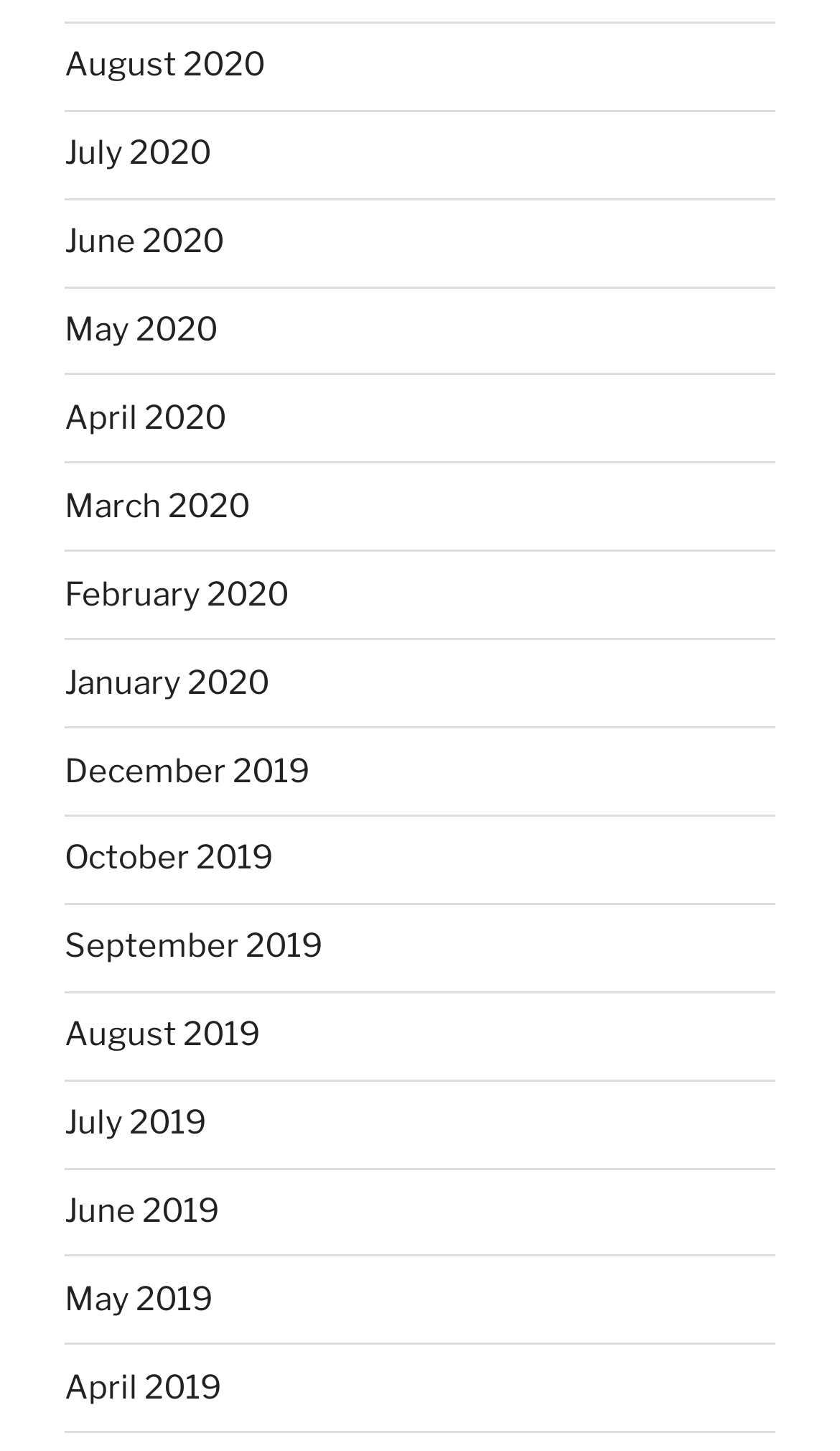Find the bounding box coordinates of the element you need to click on to perform this action: 'view August 2020'. The coordinates should be represented by four float values between 0 and 1, in the format [left, top, right, bottom].

[0.077, 0.032, 0.315, 0.059]